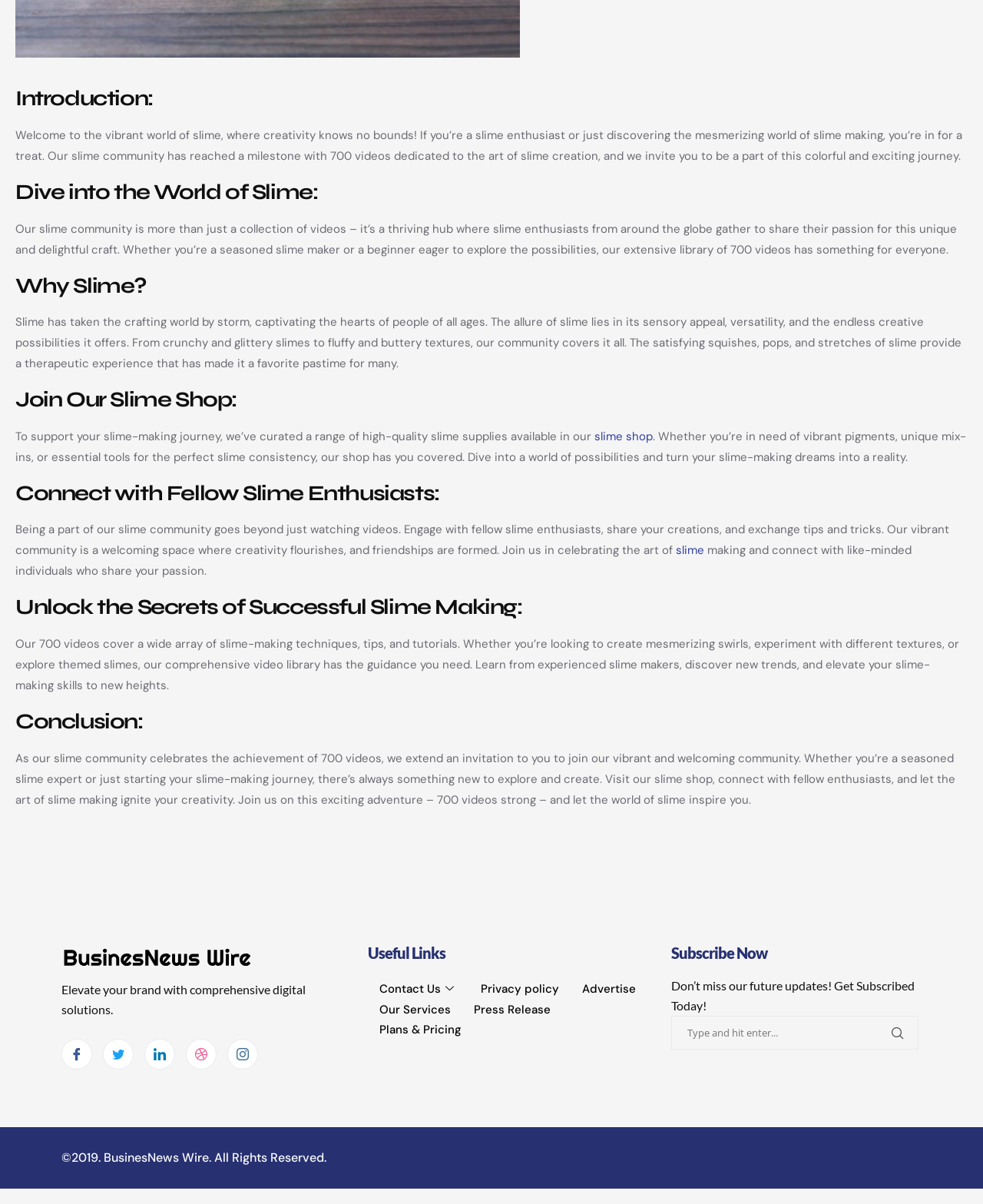Extract the bounding box coordinates for the described element: "aria-label="Twitter"". The coordinates should be represented as four float numbers between 0 and 1: [left, top, right, bottom].

[0.105, 0.863, 0.136, 0.888]